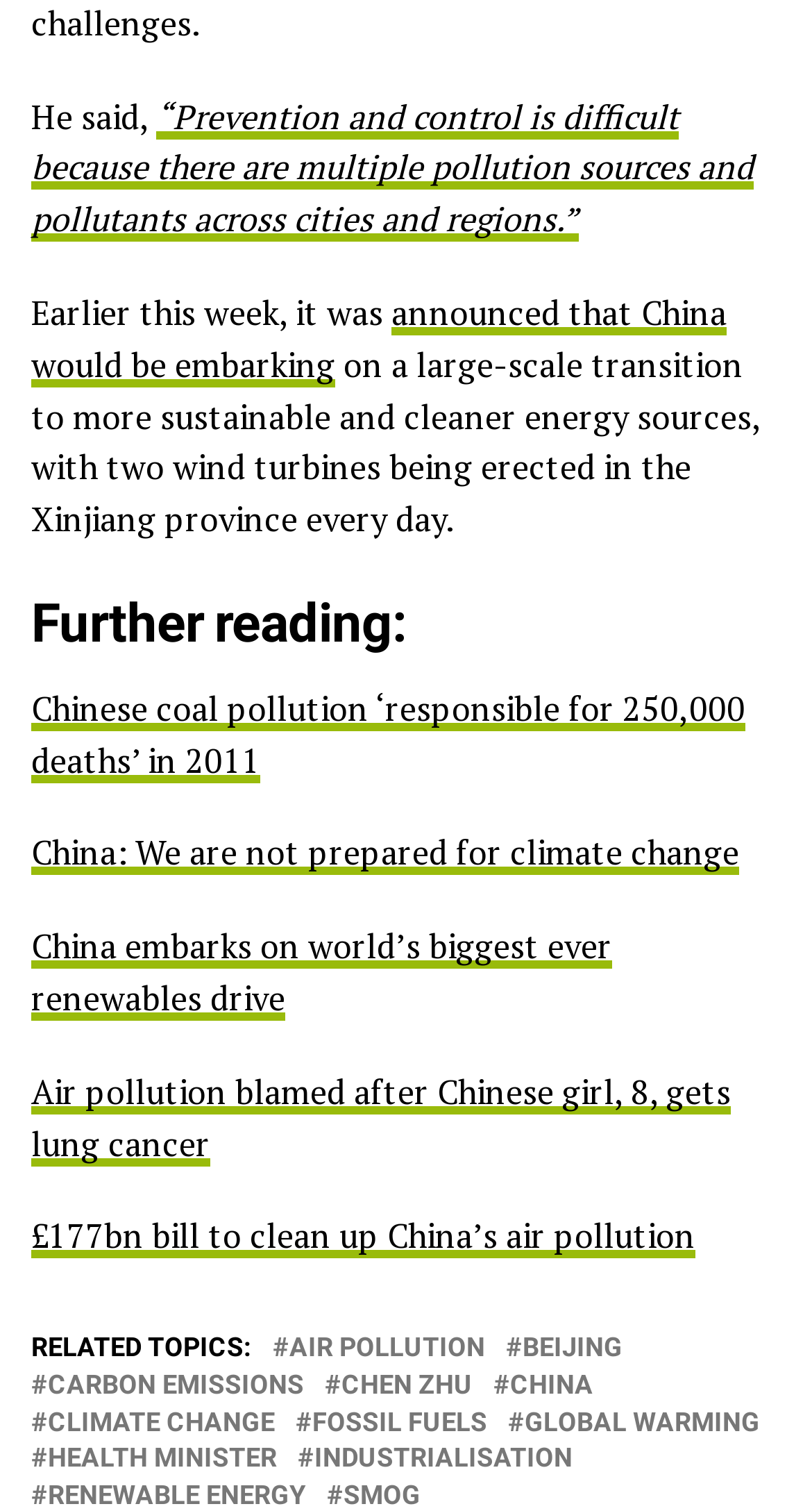Review the image closely and give a comprehensive answer to the question: What is the theme of the related topics section?

The related topics section provides links to topics such as 'AIR POLLUTION', 'CLIMATE CHANGE', 'CARBON EMISSIONS', and 'RENEWABLE ENERGY', all of which are related to environmental issues and sustainability. This suggests that the theme of the related topics section is environmental issues.